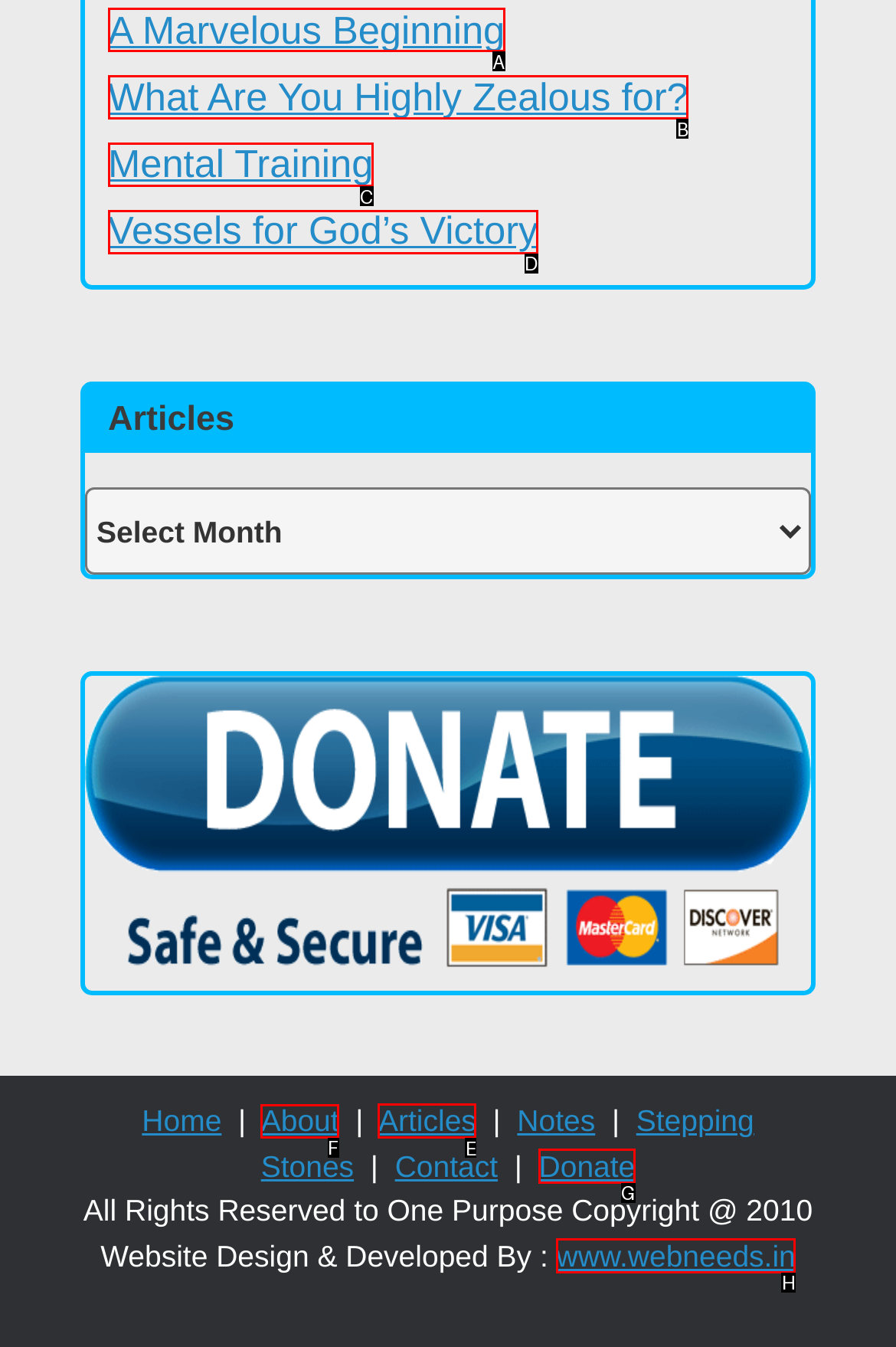To complete the task: Read Ben and Jerry’s Careers, which option should I click? Answer with the appropriate letter from the provided choices.

None